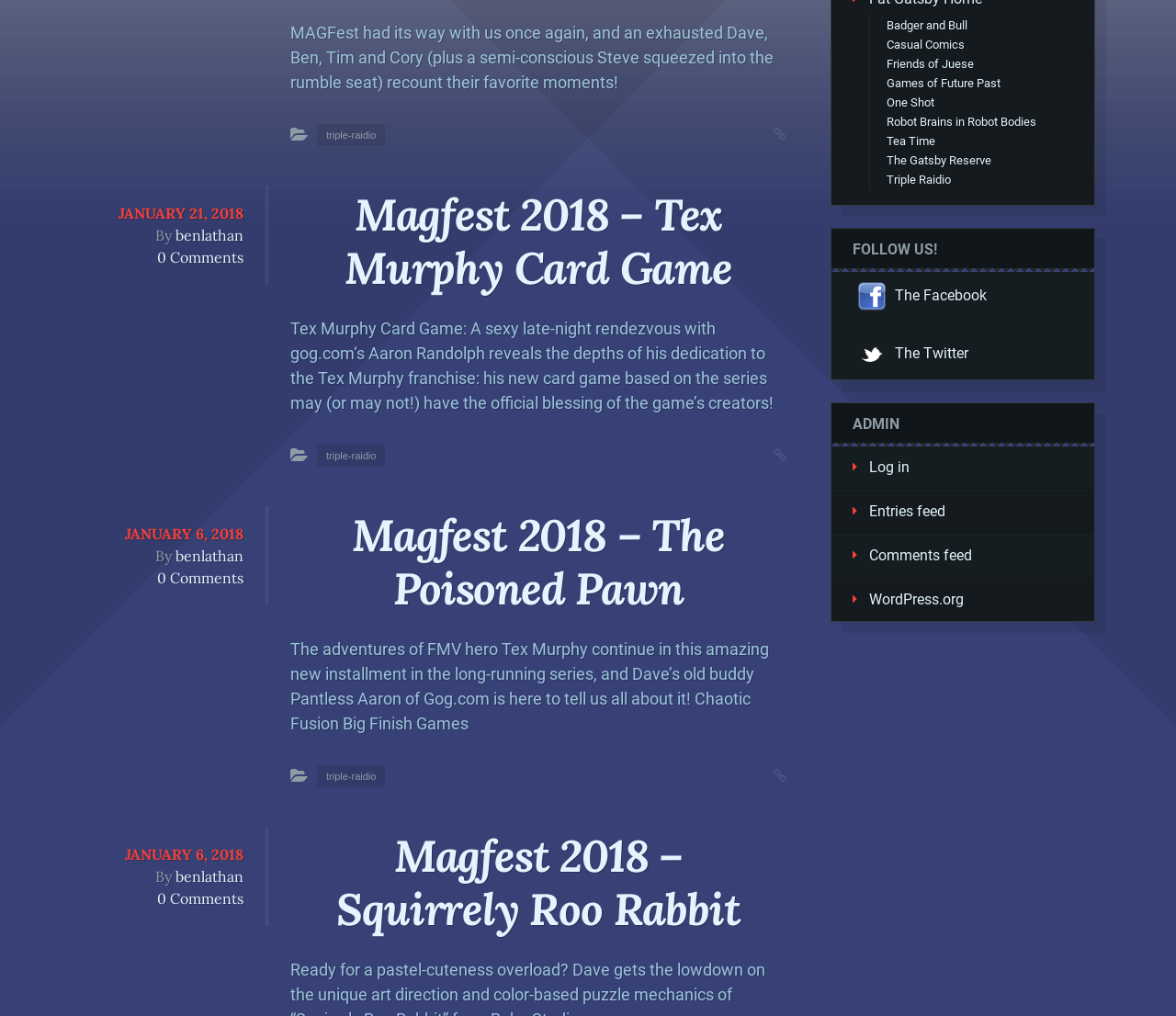Provide the bounding box coordinates of the UI element this sentence describes: "WordPress.org".

[0.739, 0.581, 0.82, 0.599]